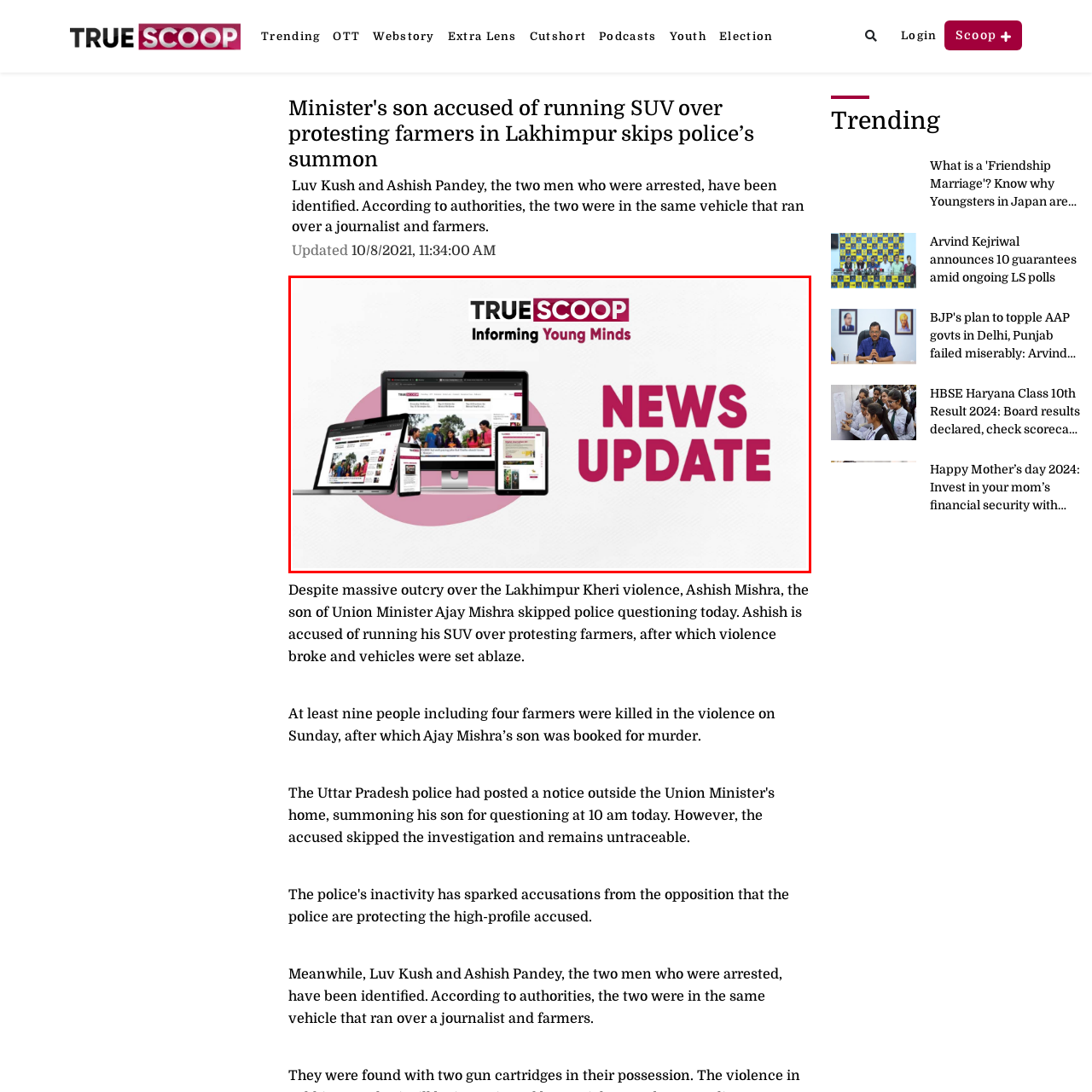Take a close look at the image outlined in red and answer the ensuing question with a single word or phrase:
What color is the 'NEWS UPDATE' text?

Vibrant pink